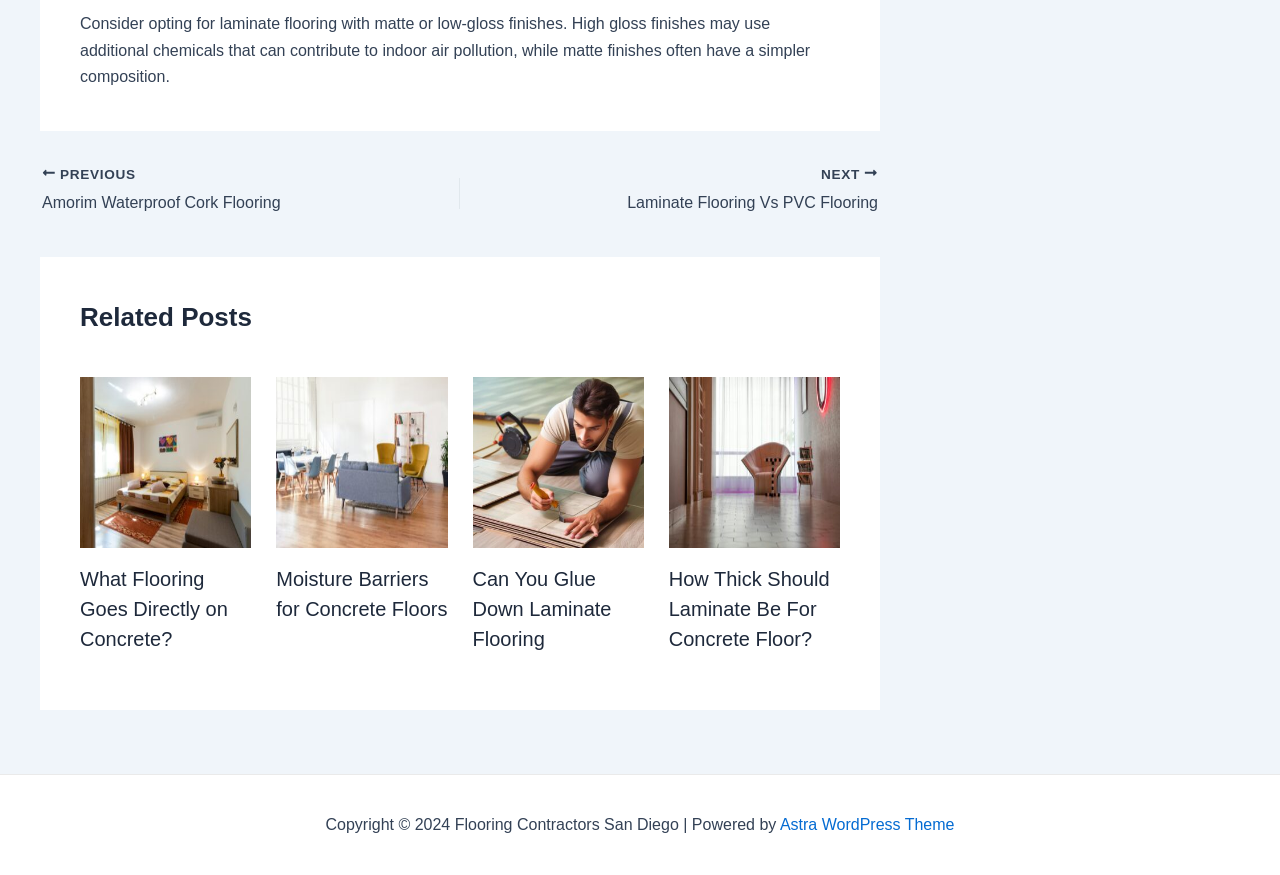What type of flooring is mentioned in the first paragraph?
Examine the webpage screenshot and provide an in-depth answer to the question.

The first paragraph of the webpage mentions laminate flooring, specifically discussing the finishes and their impact on indoor air pollution.